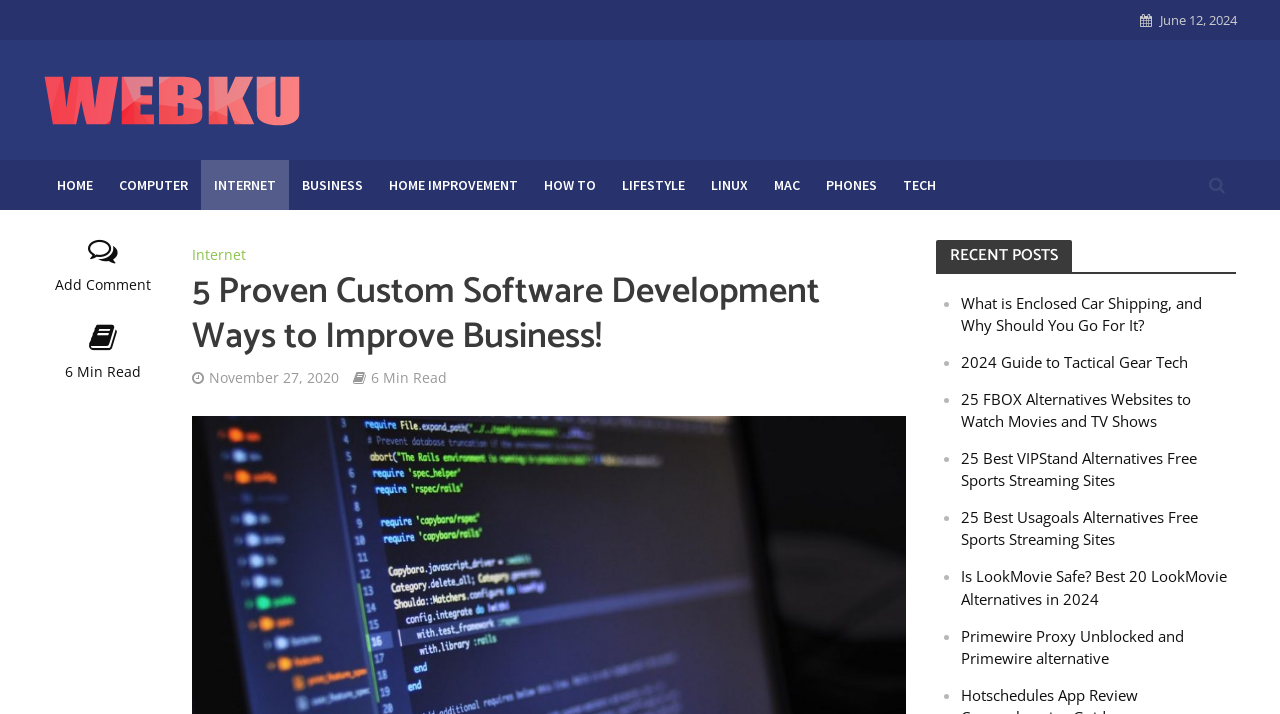Show the bounding box coordinates of the region that should be clicked to follow the instruction: "Read the article about 5 Proven Custom Software Development Ways to Improve Business!."

[0.15, 0.377, 0.708, 0.503]